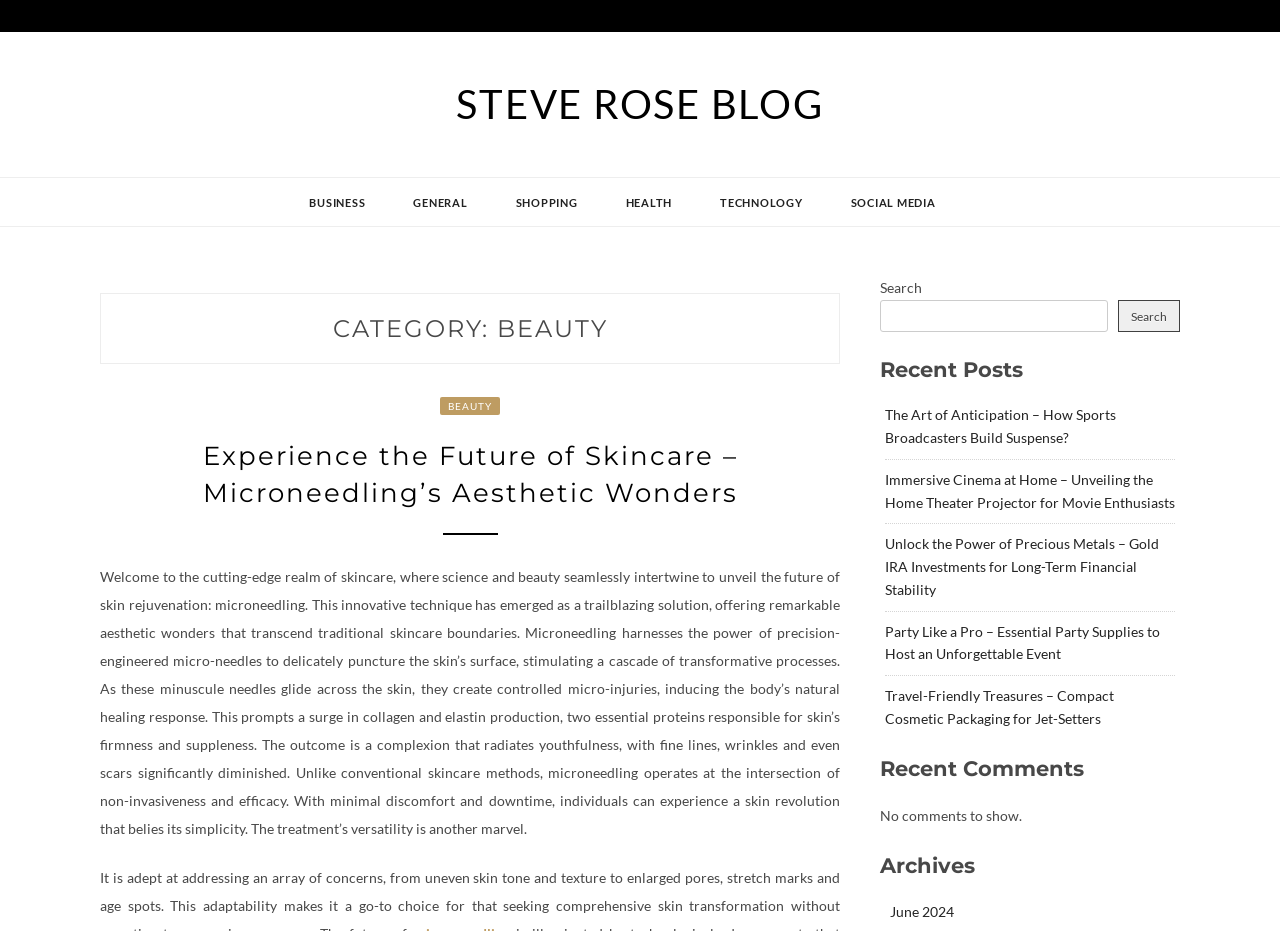Explain the webpage's layout and main content in detail.

The webpage is a blog titled "Beauty – Steve Rose Blog" with a prominent heading "STEVE ROSE BLOG" at the top. Below the heading, there are six links to different categories: "BUSINESS", "GENERAL", "SHOPPING", "HEALTH", "TECHNOLOGY", and "SOCIAL MEDIA", arranged horizontally.

Underneath the category links, there is a header section with a heading "CATEGORY: BEAUTY". Below this header, there is a link to the category "BEAUTY" and a heading "Experience the Future of Skincare – Microneedling’s Aesthetic Wonders". This heading is followed by a lengthy article about microneedling, a skincare technique that stimulates collagen and elastin production to rejuvenate the skin.

To the right of the article, there is a search box with a button labeled "Search". Above the search box, there is a heading "Recent Posts" followed by five links to different articles, including "The Art of Anticipation – How Sports Broadcasters Build Suspense?", "Immersive Cinema at Home – Unveiling the Home Theater Projector for Movie Enthusiasts", and others.

Below the recent posts section, there is a heading "Recent Comments" with a message "No comments to show." Further down, there is a heading "Archives" with a link to "June 2024".